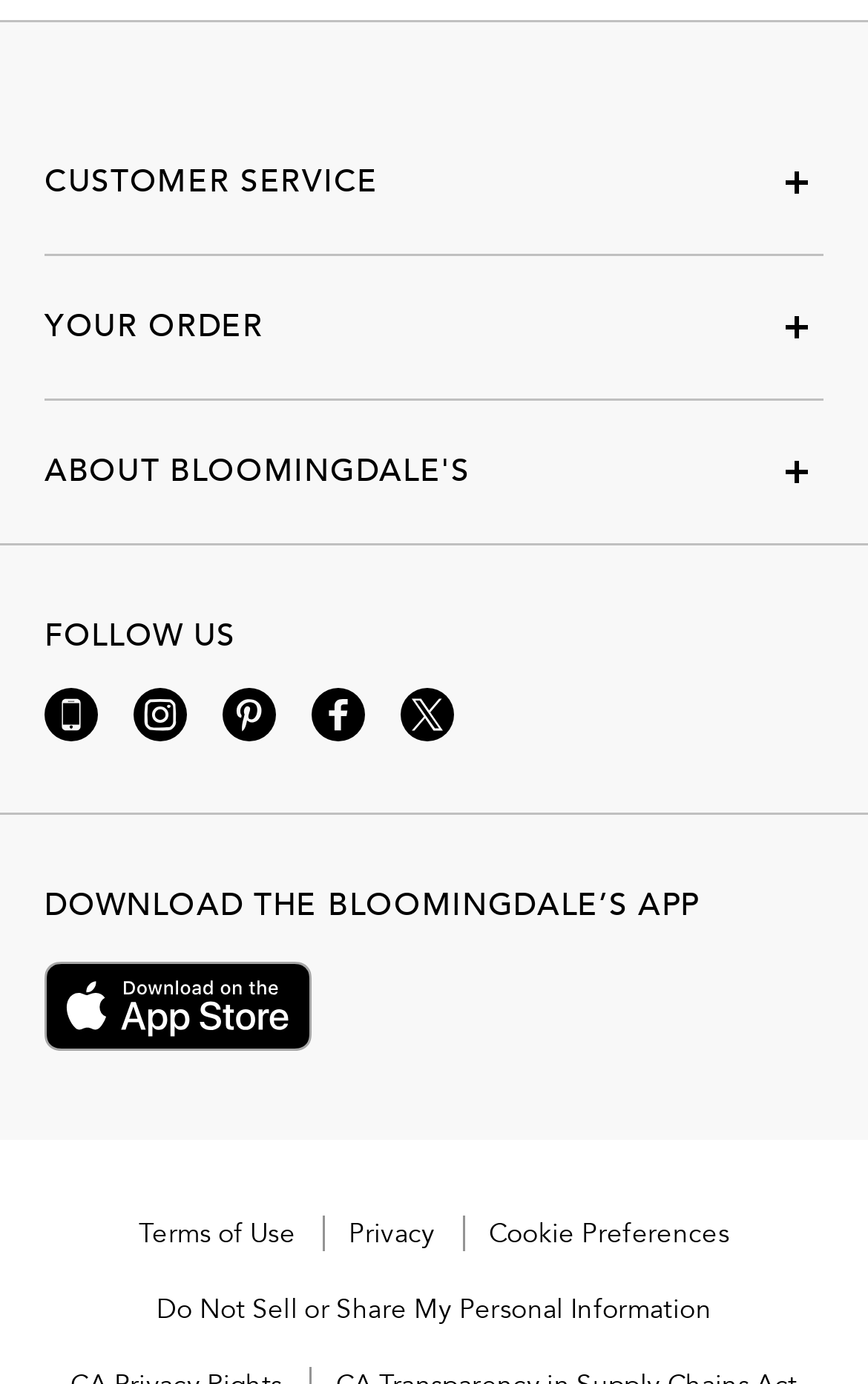Determine the bounding box coordinates for the region that must be clicked to execute the following instruction: "Toggle ABOUT BLOOMINGDALE'S accordion".

[0.051, 0.29, 0.949, 0.393]